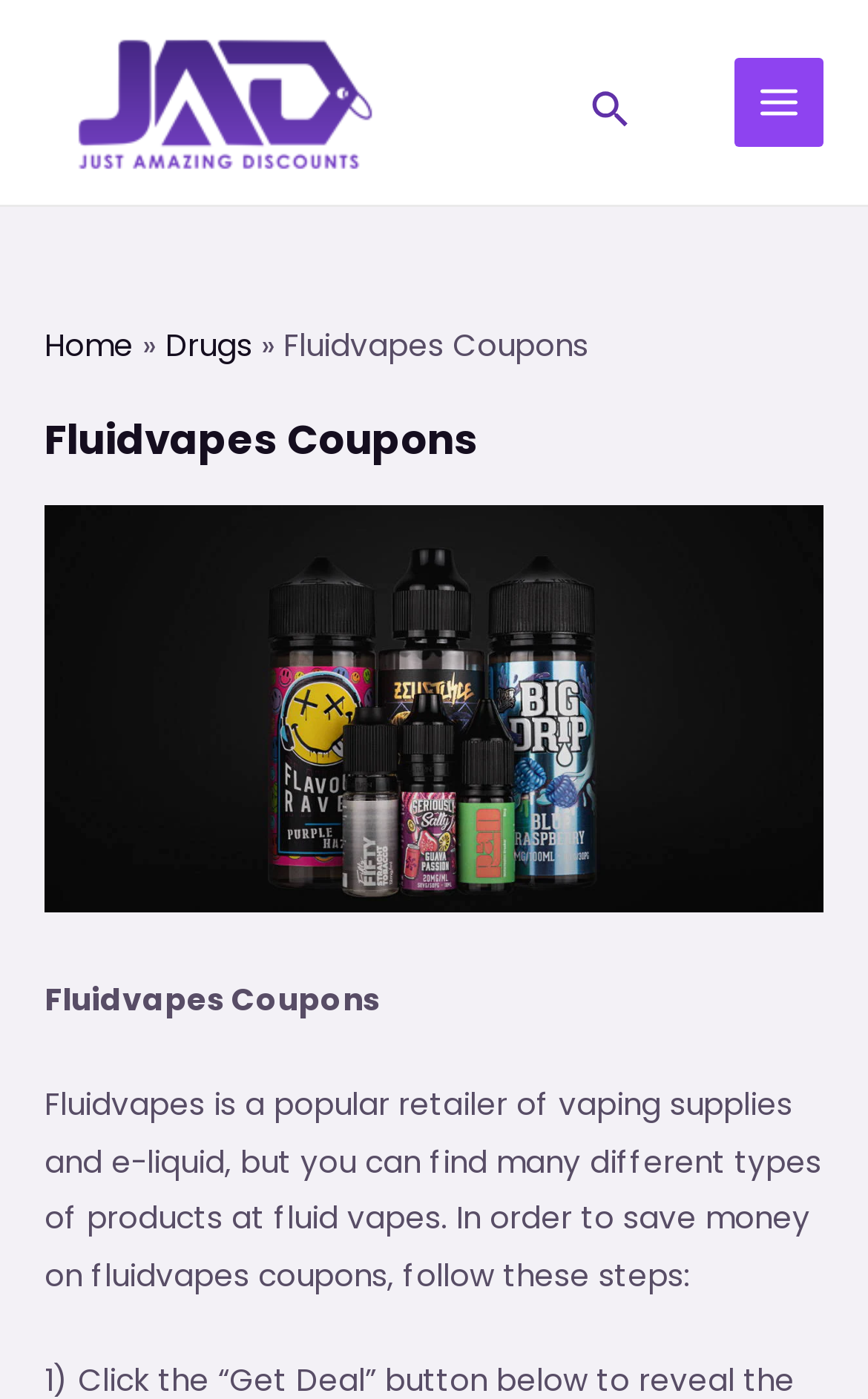Carefully examine the image and provide an in-depth answer to the question: What is the current menu state?

The button with the text 'MAIN MENU' has an attribute 'expanded' set to 'False', which indicates that the current menu state is not expanded.